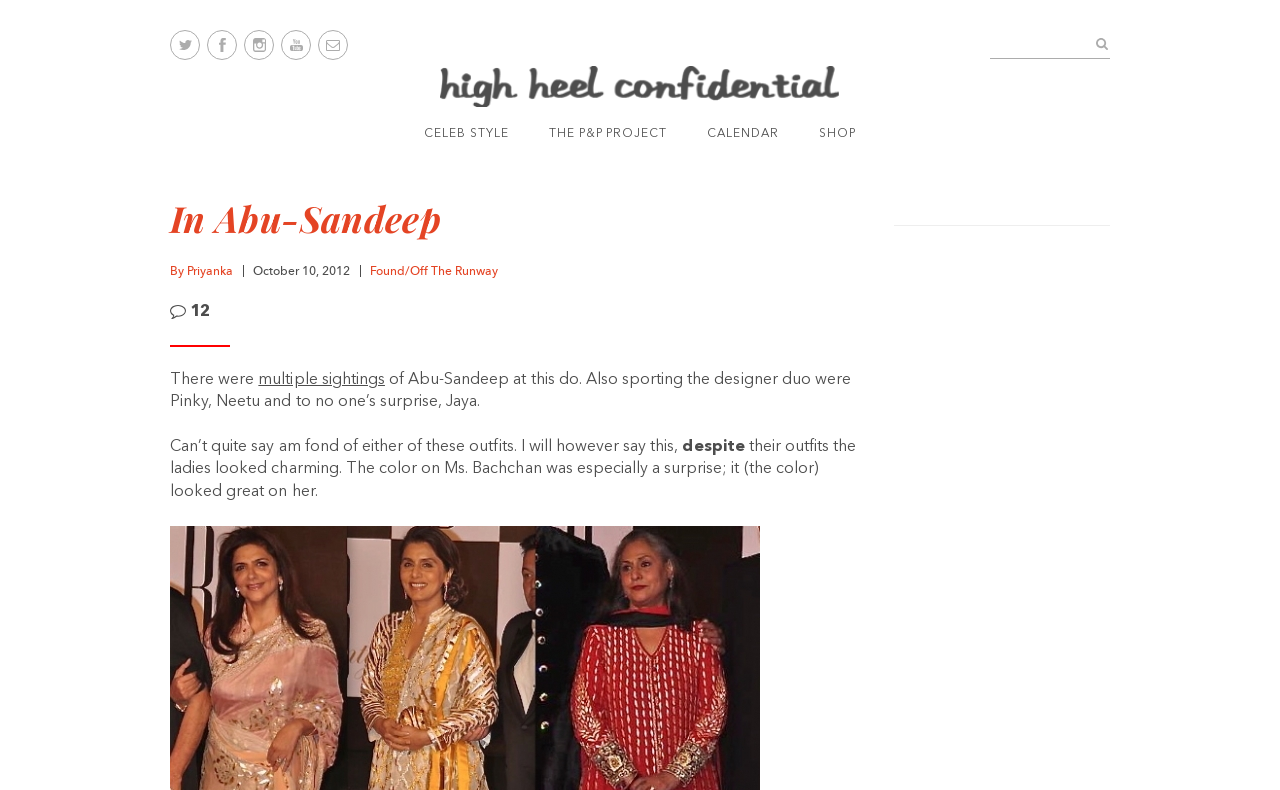Specify the bounding box coordinates of the area to click in order to execute this command: 'Read the article by Priyanka'. The coordinates should consist of four float numbers ranging from 0 to 1, and should be formatted as [left, top, right, bottom].

[0.133, 0.336, 0.182, 0.352]